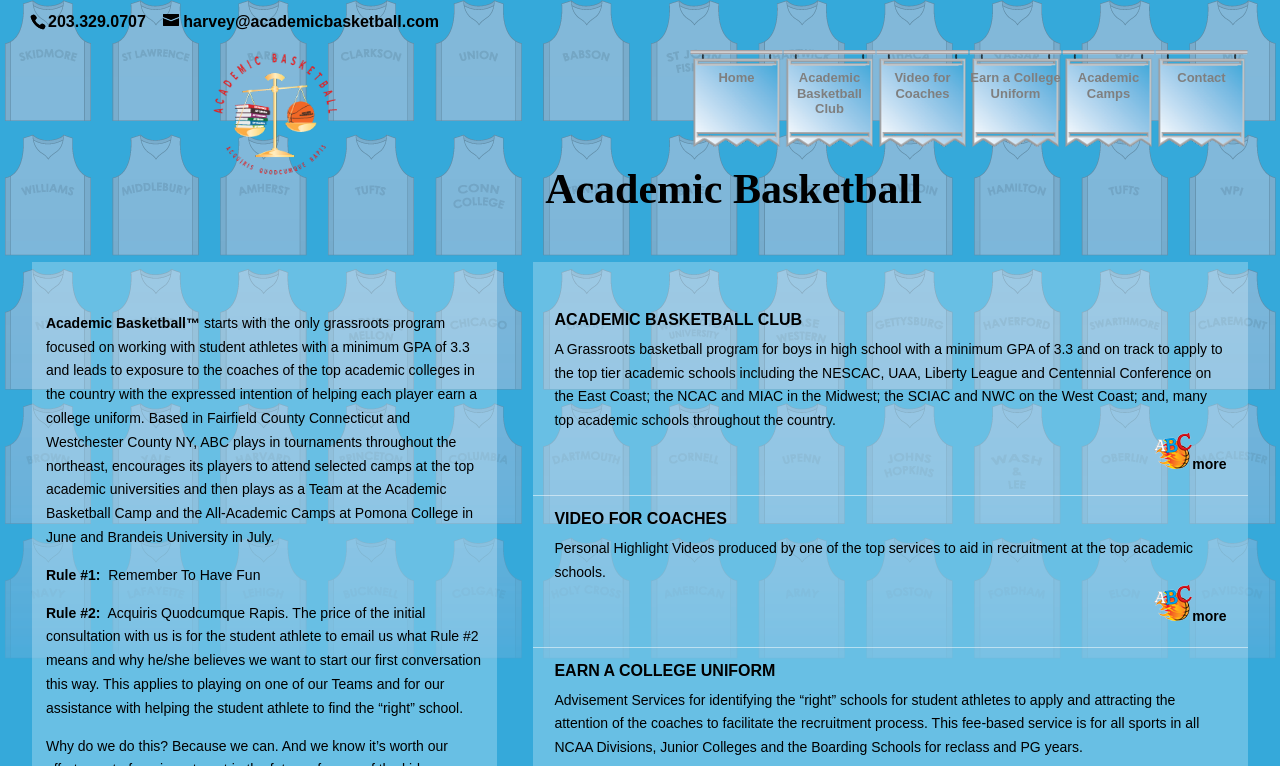What is Rule #2?
Please respond to the question with a detailed and informative answer.

Rule #2 is 'Acquiris Quodcumque Rapis', which is a Latin phrase that the student athlete needs to email to Academic Basketball as part of the initial consultation process. This is stated in the text 'The price of the initial consultation with us is for the student athlete to email us what Rule #2 means and why he/she believes we want to start our first conversation this way'.